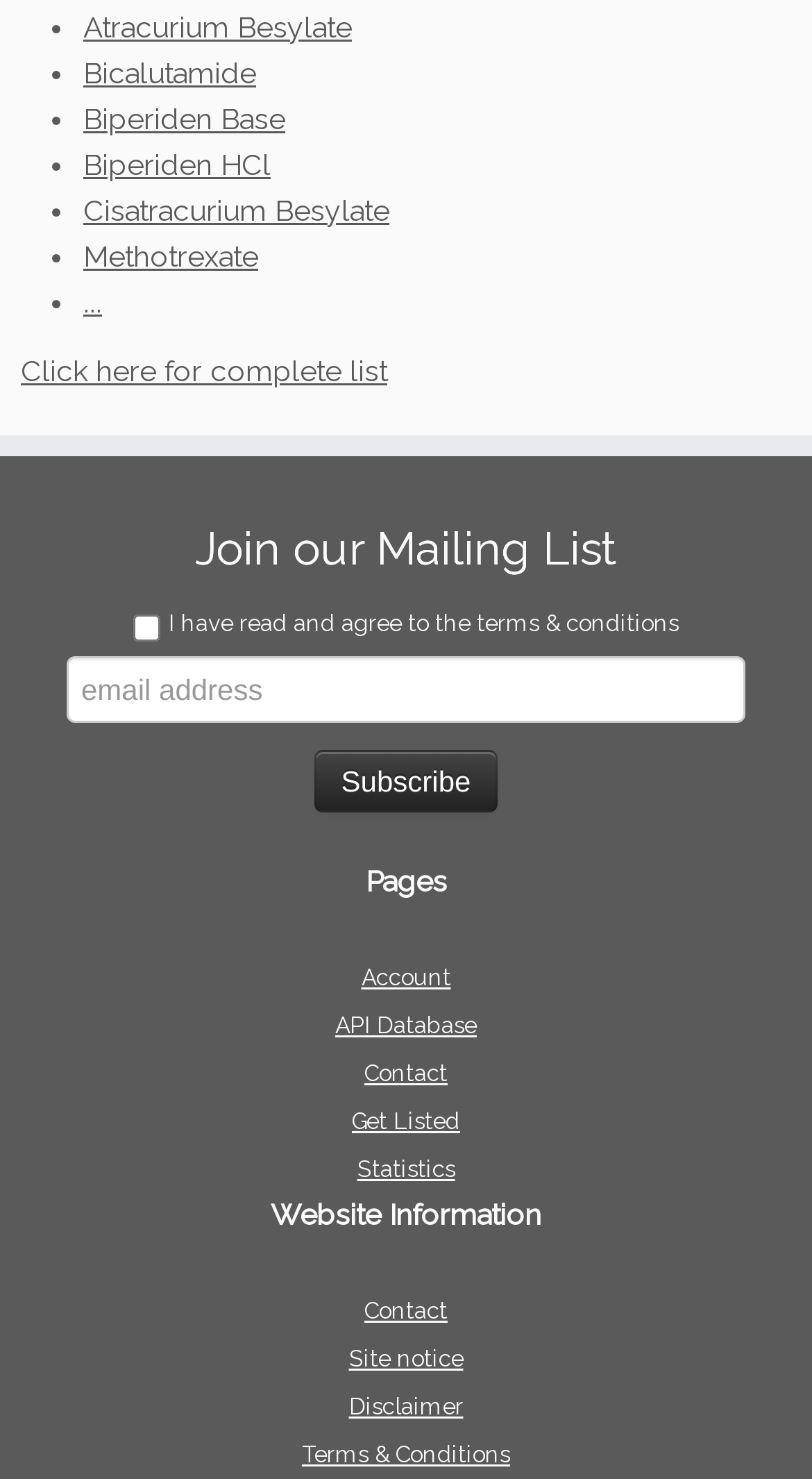Identify the bounding box coordinates of the area you need to click to perform the following instruction: "Click on Atracurium Besylate".

[0.103, 0.007, 0.433, 0.029]